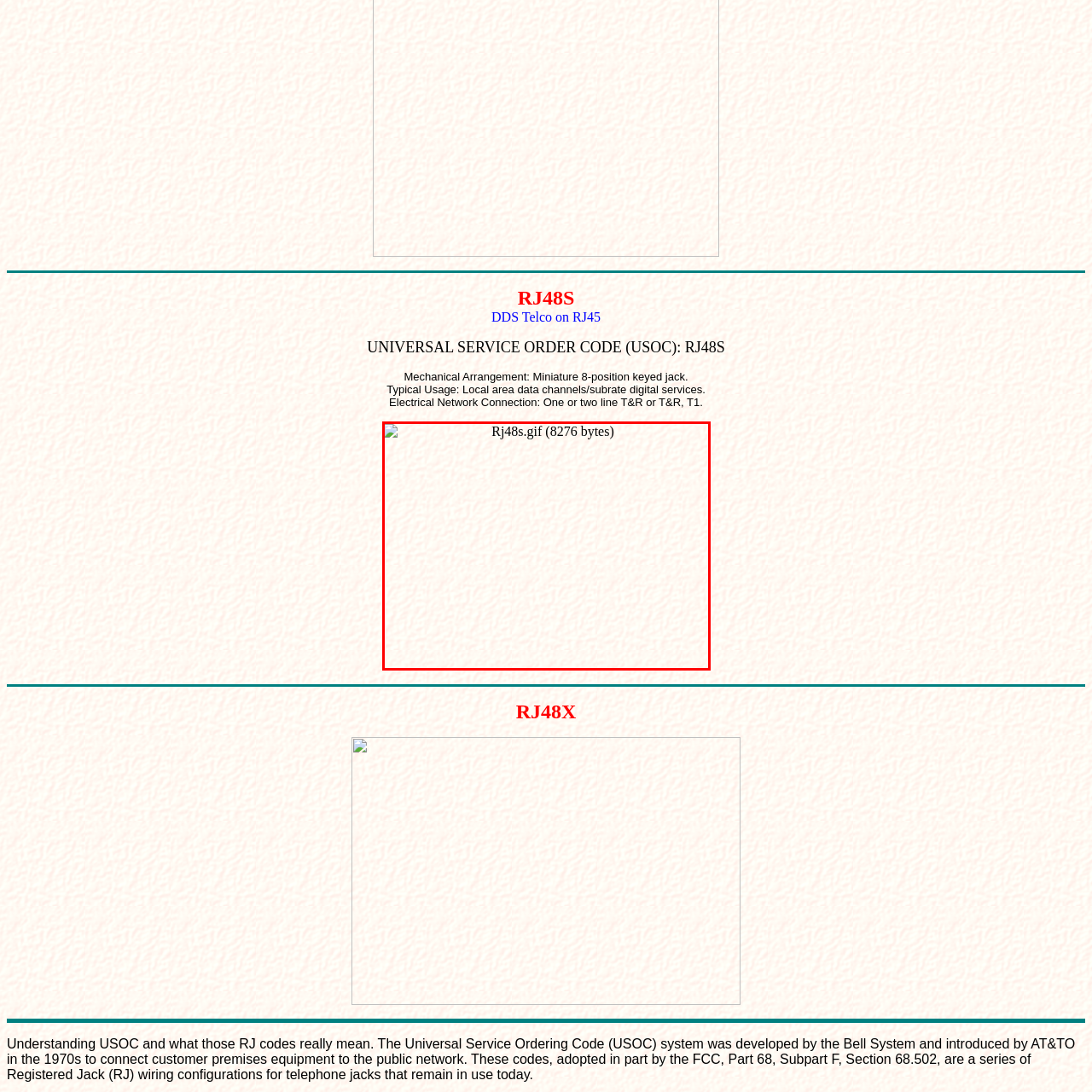Examine the content inside the red boundary in the image and give a detailed response to the following query: What is the purpose of the RJ48S connector?

The RJ48S connector is utilized for T1 and other line terminations, enabling connections for local area data channels and subrate digital services.